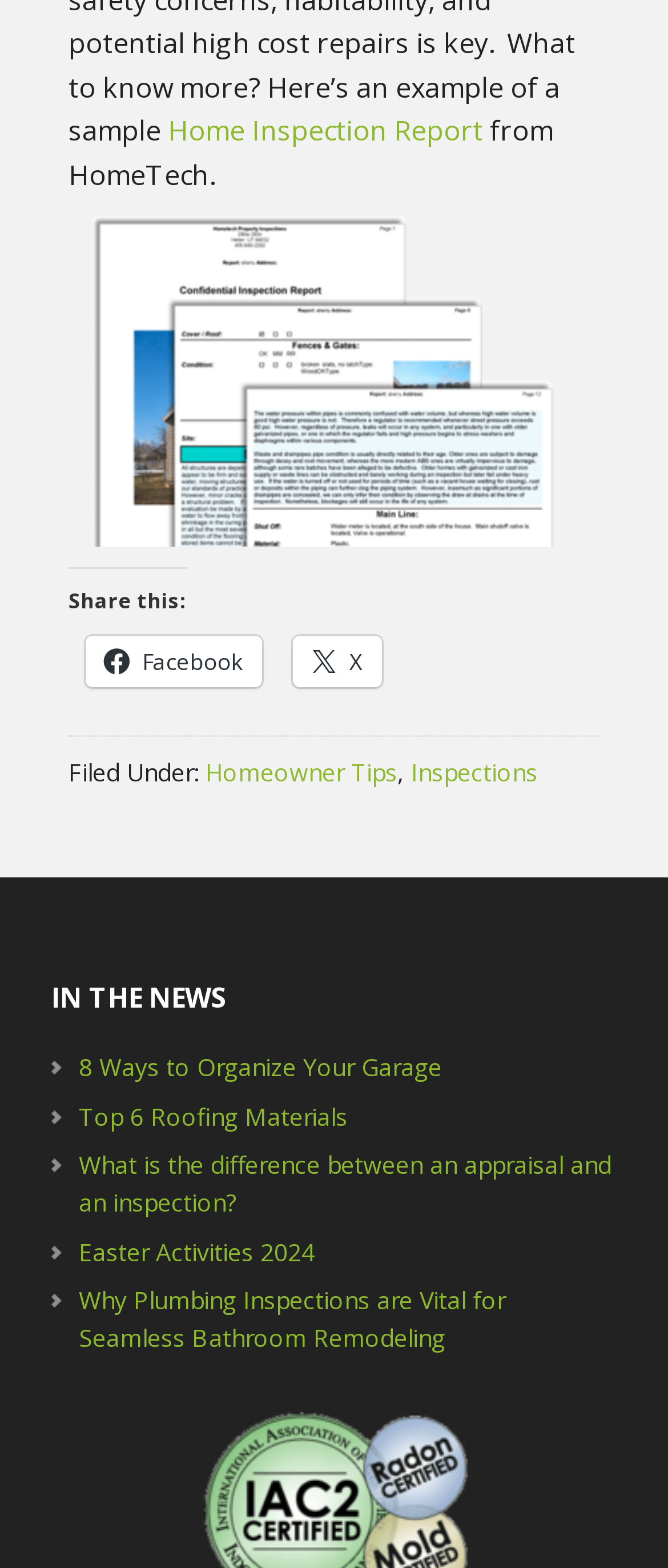Please reply with a single word or brief phrase to the question: 
What is the topic of the news section?

Home-related news